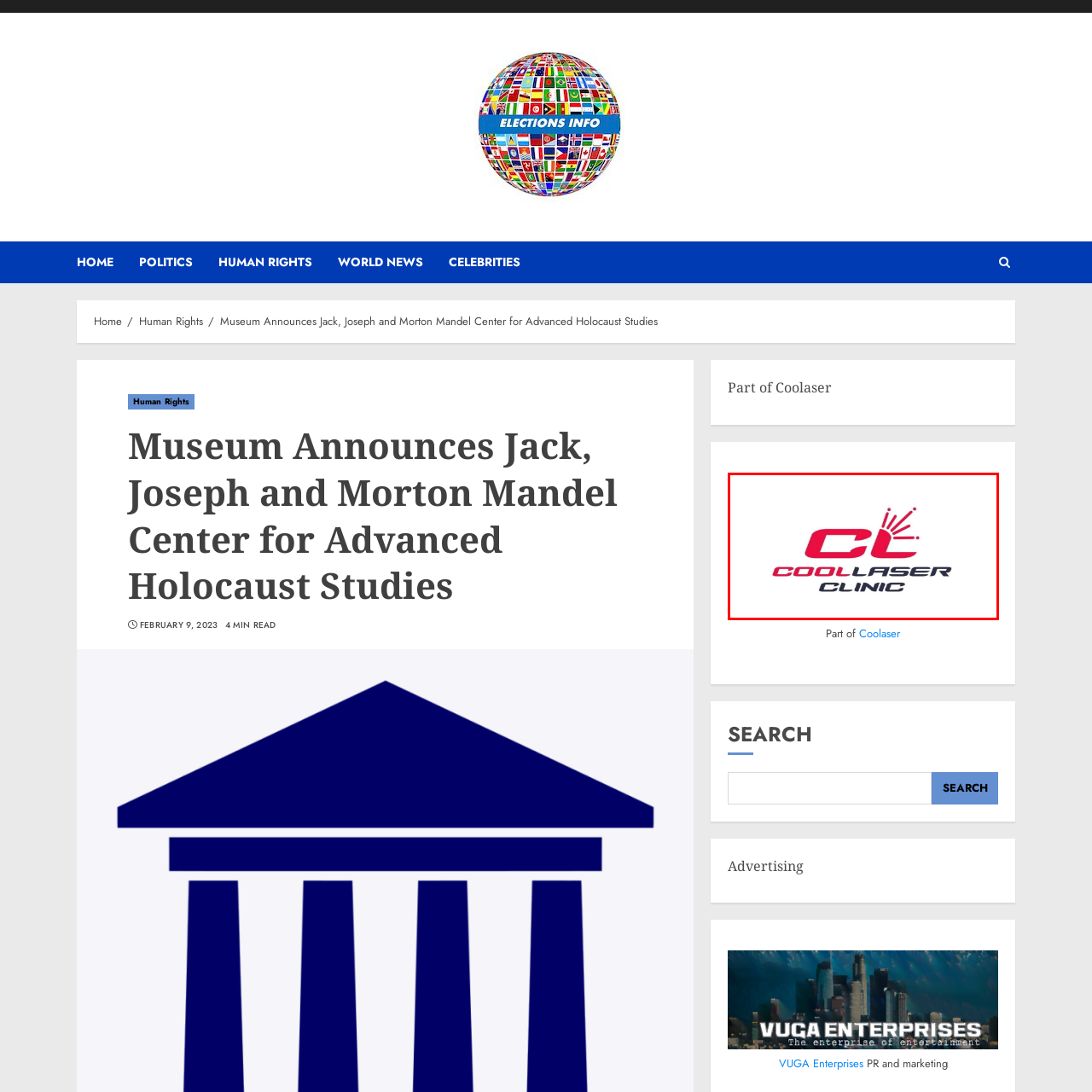Look at the image highlighted by the red boundary and answer the question with a succinct word or phrase:
What is the darker hue used for in the logo?

Contrast